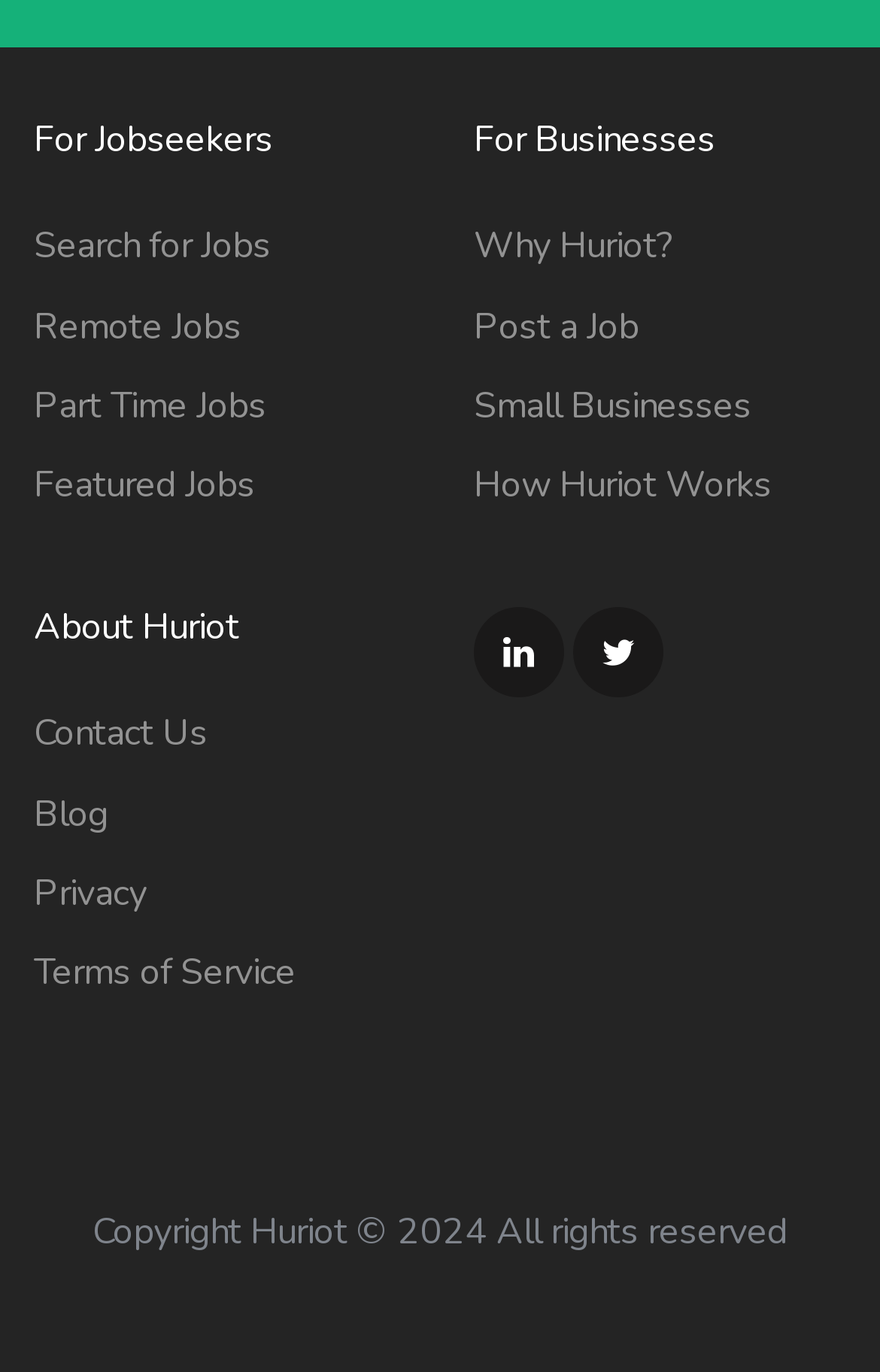Please identify the bounding box coordinates of the element's region that should be clicked to execute the following instruction: "Read the Blog". The bounding box coordinates must be four float numbers between 0 and 1, i.e., [left, top, right, bottom].

[0.038, 0.575, 0.123, 0.611]